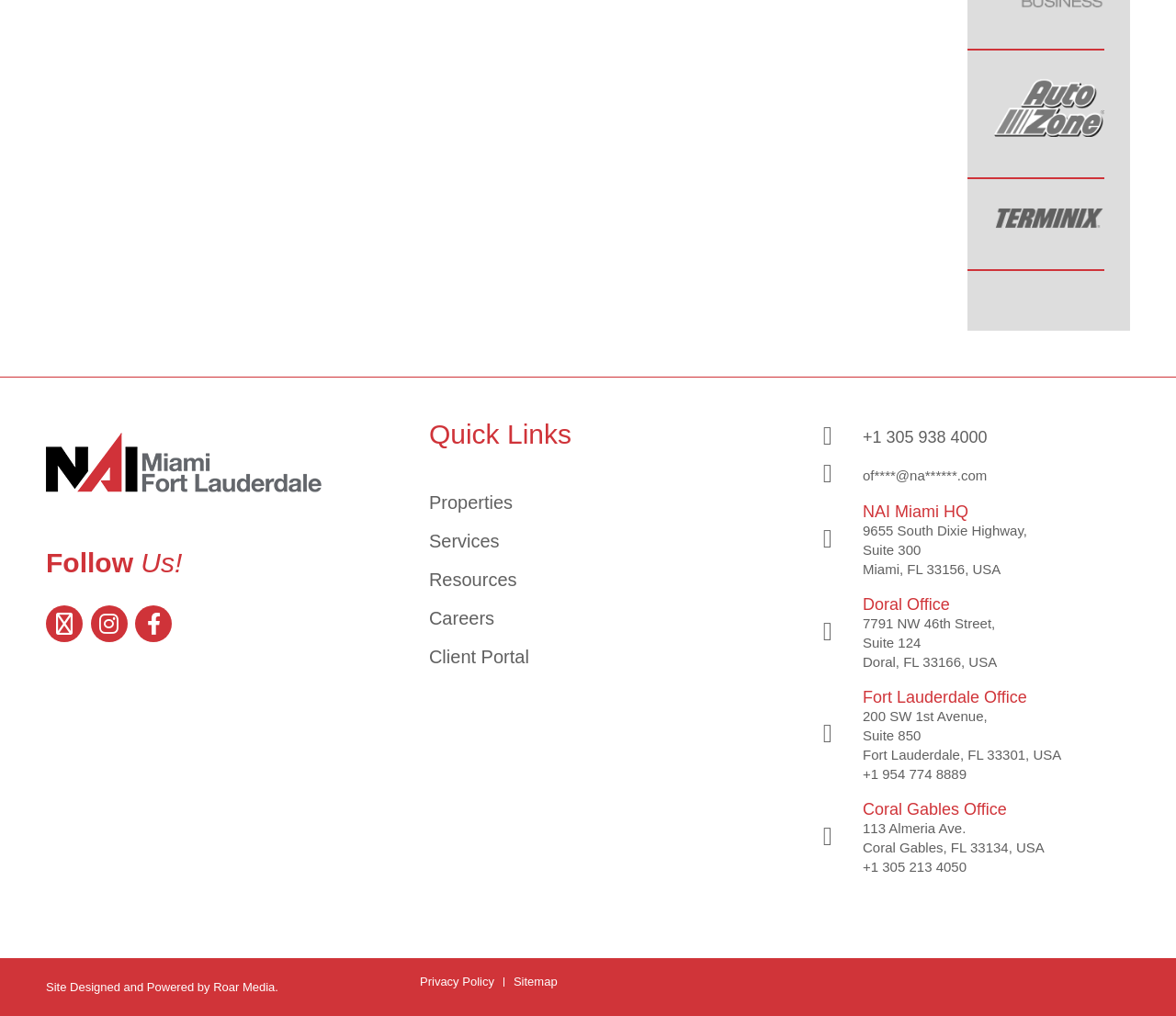Provide a short answer to the following question with just one word or phrase: How many social media links are there?

3